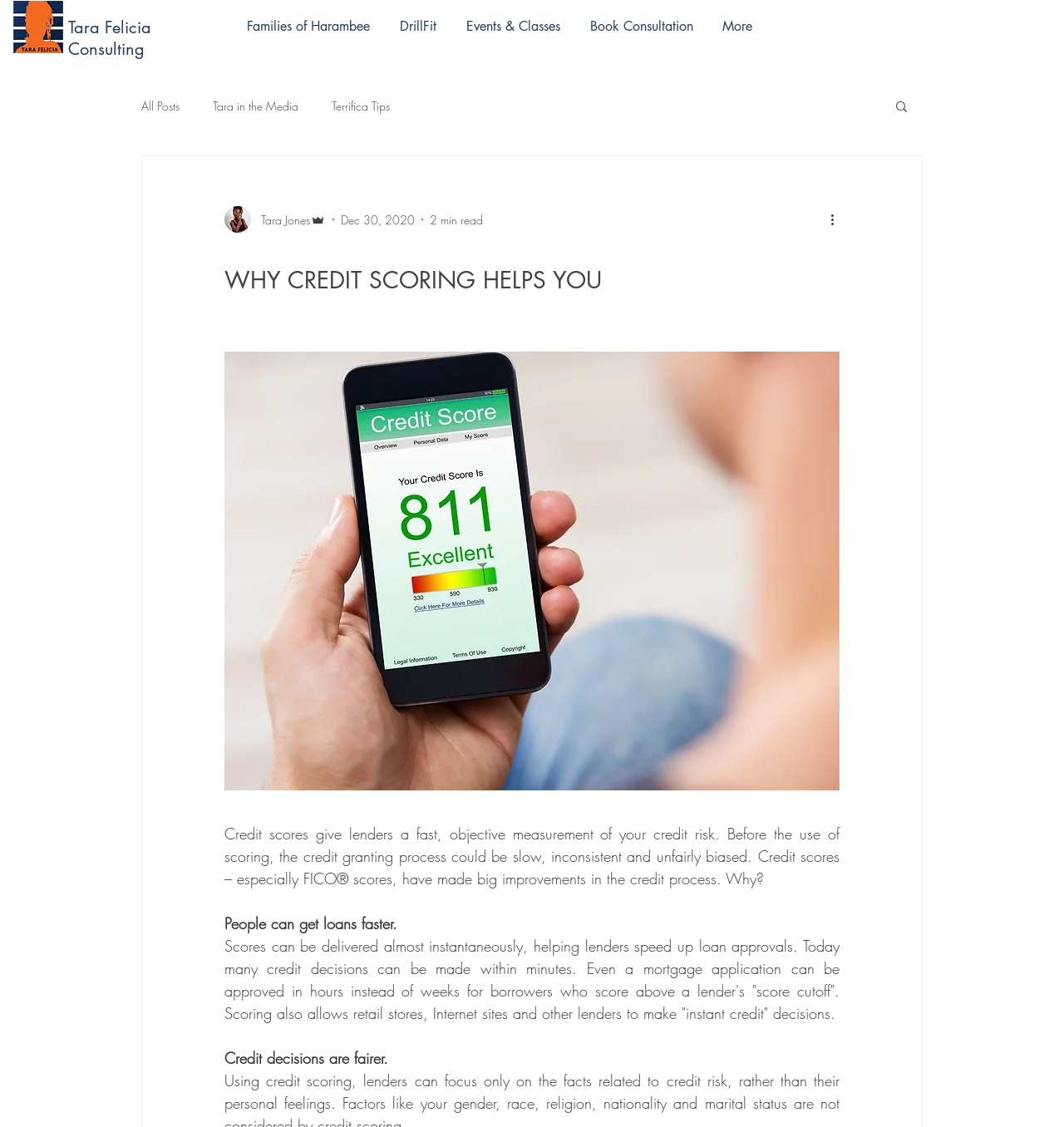Please provide the bounding box coordinate of the region that matches the element description: parent_node: Comment * name="comment". Coordinates should be in the format (top-left x, top-left y, bottom-right x, bottom-right y) and all values should be between 0 and 1.

None